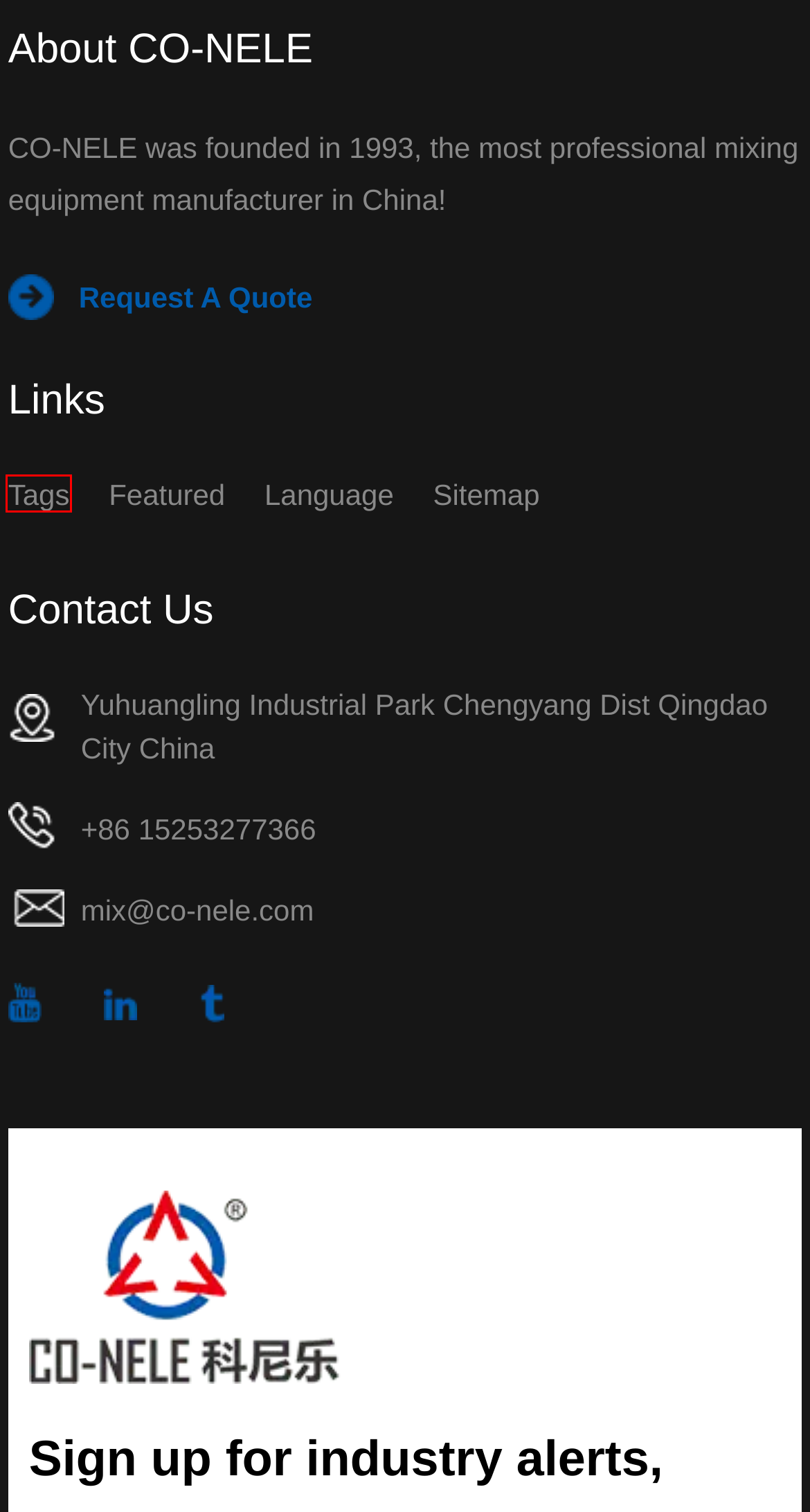You have a screenshot of a webpage with a red bounding box around an element. Select the webpage description that best matches the new webpage after clicking the element within the red bounding box. Here are the descriptions:
A. Конструктивные детали планетарного огнеупорного смесителя
B. Hot Tags - Qingdao Co-Nele Machinery Co., Ltd
C. 遊星型耐火ミキサーの構造詳細
D. Dettalji strutturali tal-mixer refrattorju planetarju
E. ग्रहांच्या रीफ्रॅक्टरी मिक्सरचे स्ट्रक्चरल तपशील
F. ಗ್ರಹಗಳ ವಕ್ರೀಕಾರಕ ಮಿಕ್ಸರ್ನ ರಚನಾತ್ಮಕ ವಿವರಗಳು
G. Planētu ugunsizturīgā maisītāja strukturālās detaļas
H. Mion-fhiosrachadh structarail mun mheasgaiche teasairginn planaid

B